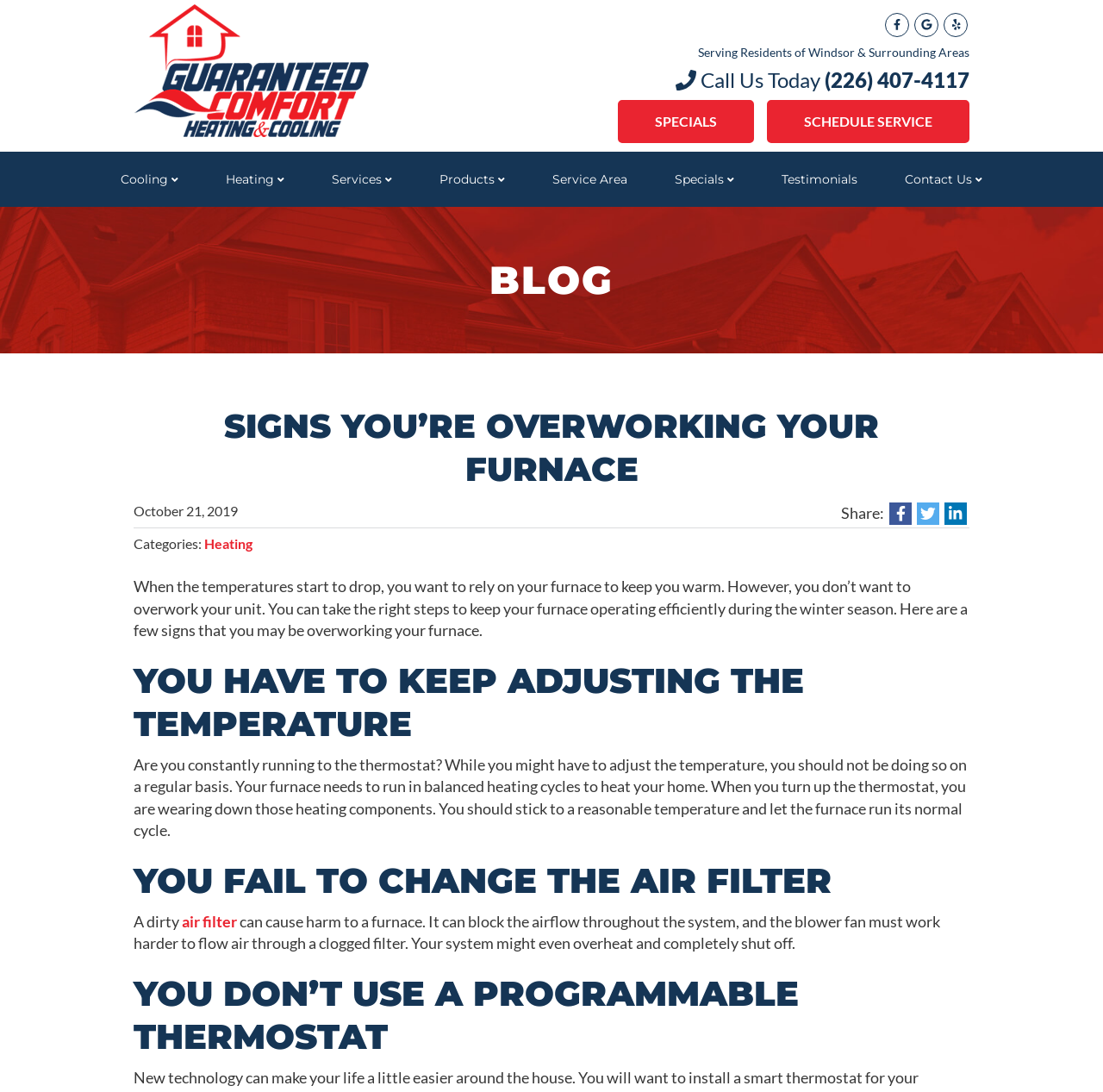What is the purpose of the 'SCHEDULE SERVICE' link? From the image, respond with a single word or brief phrase.

To schedule a service